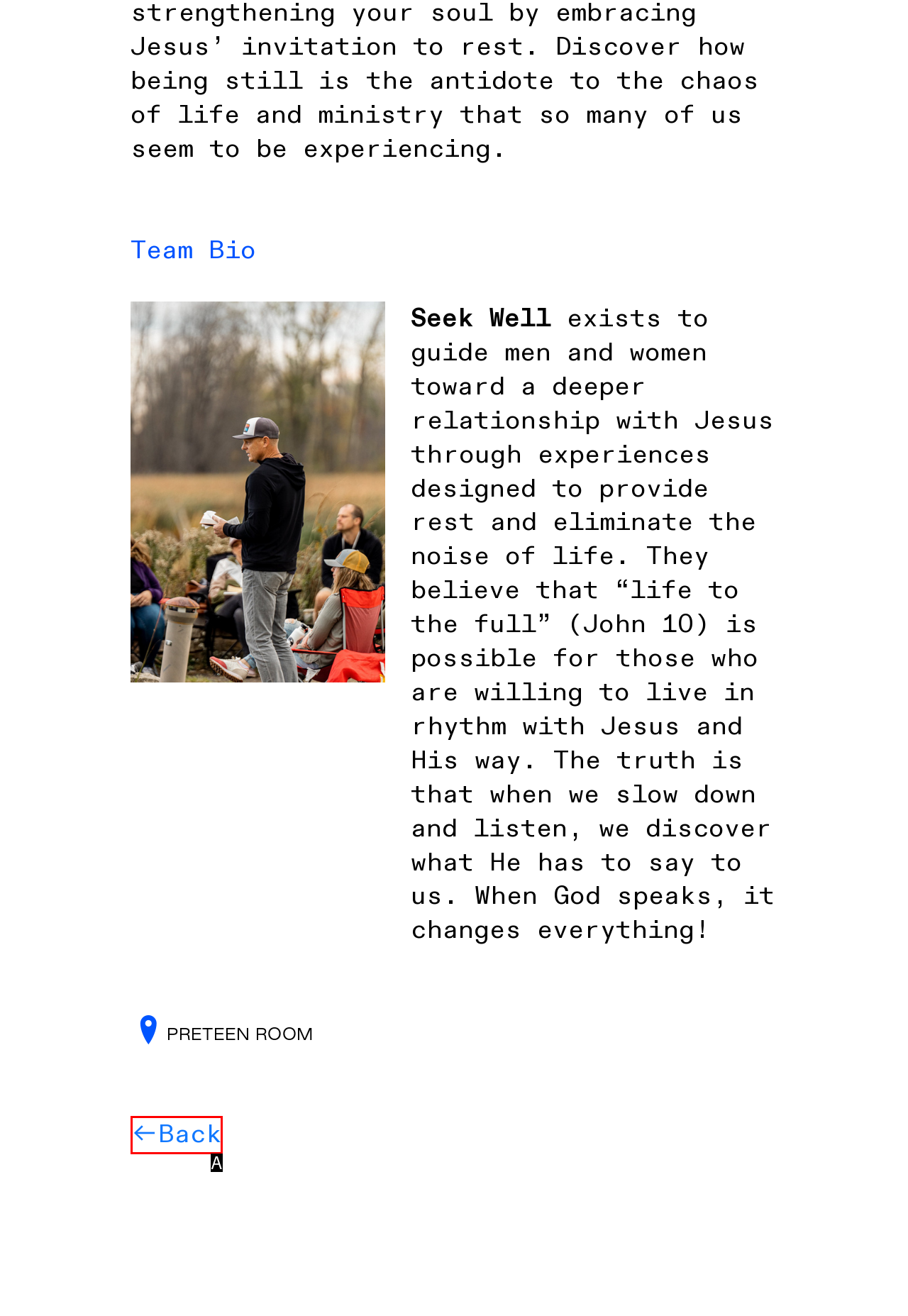Determine the HTML element that best matches this description: ︎︎︎Back from the given choices. Respond with the corresponding letter.

A